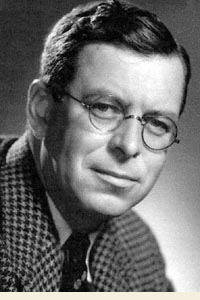Explain the image with as much detail as possible.

The image features Charles Jennings, a notable figure born in 1908 and passing away in 1973. Known as a pioneer in his field, Jennings is depicted in this striking black-and-white portrait, capturing his thoughtful expression. He wears round, wire-rimmed glasses and has a slight smile, suggesting a blend of intellect and approachability. His attire, a patterned blazer, adds a touch of sophistication to the image. This portrait reflects not only his personality but also the era in which he lived, showcasing the classic photographic style of the time.